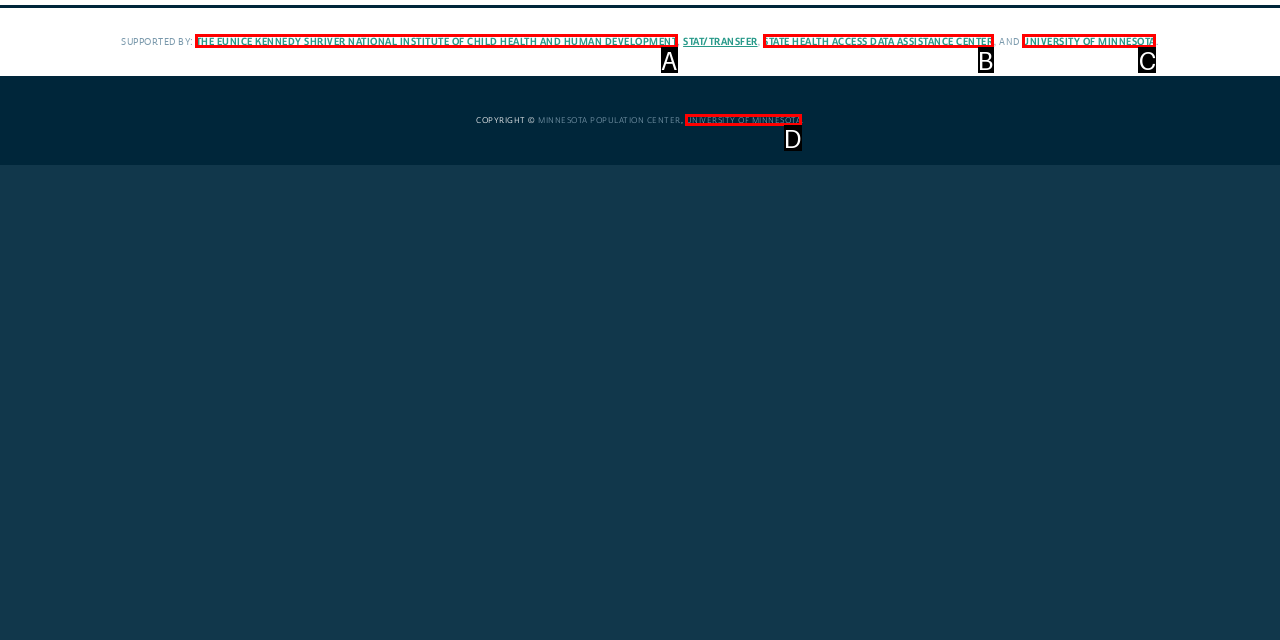Using the description: University of Minnesota, find the best-matching HTML element. Indicate your answer with the letter of the chosen option.

C